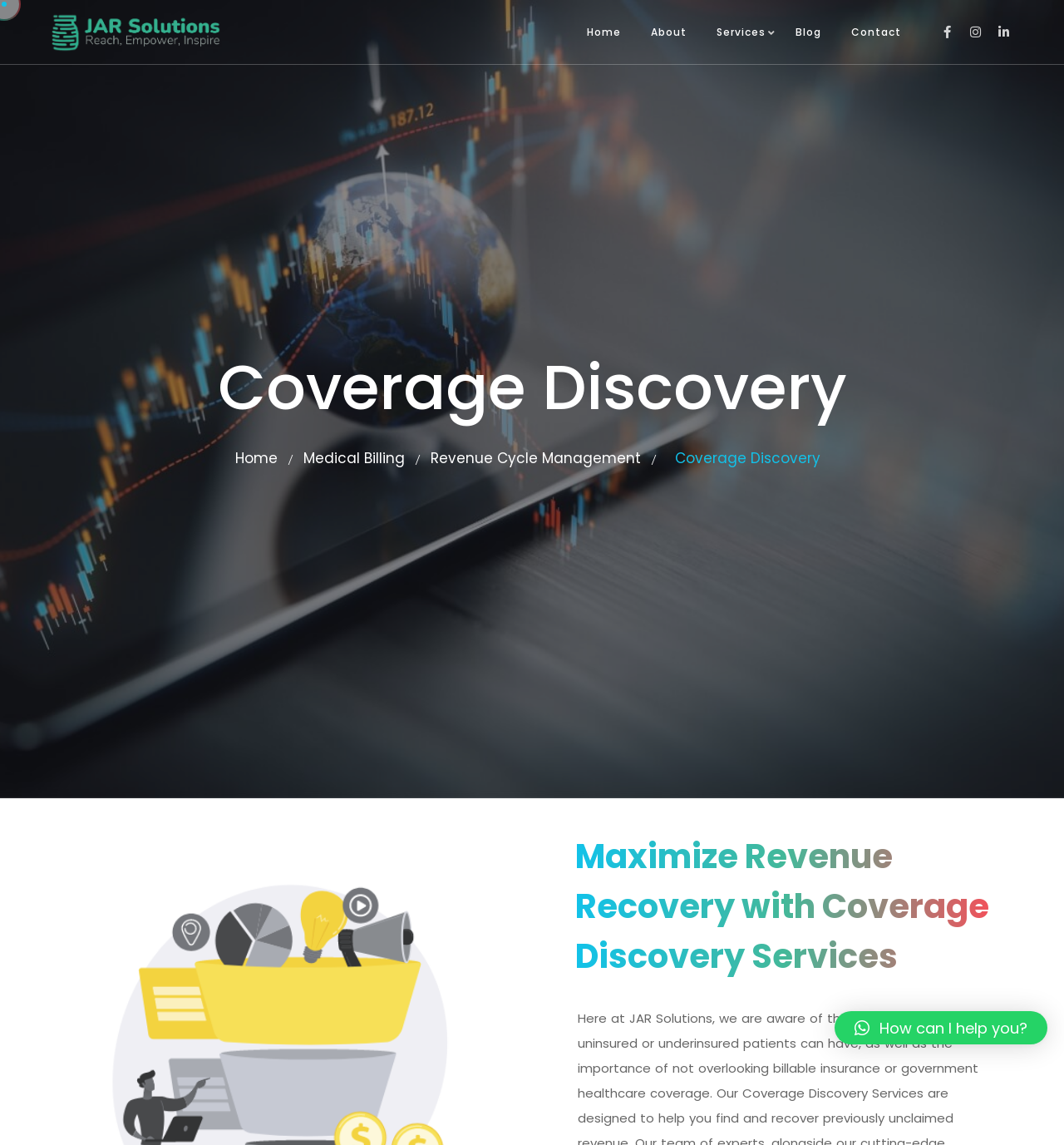Locate the bounding box for the described UI element: "Medical Billing". Ensure the coordinates are four float numbers between 0 and 1, formatted as [left, top, right, bottom].

[0.285, 0.391, 0.38, 0.409]